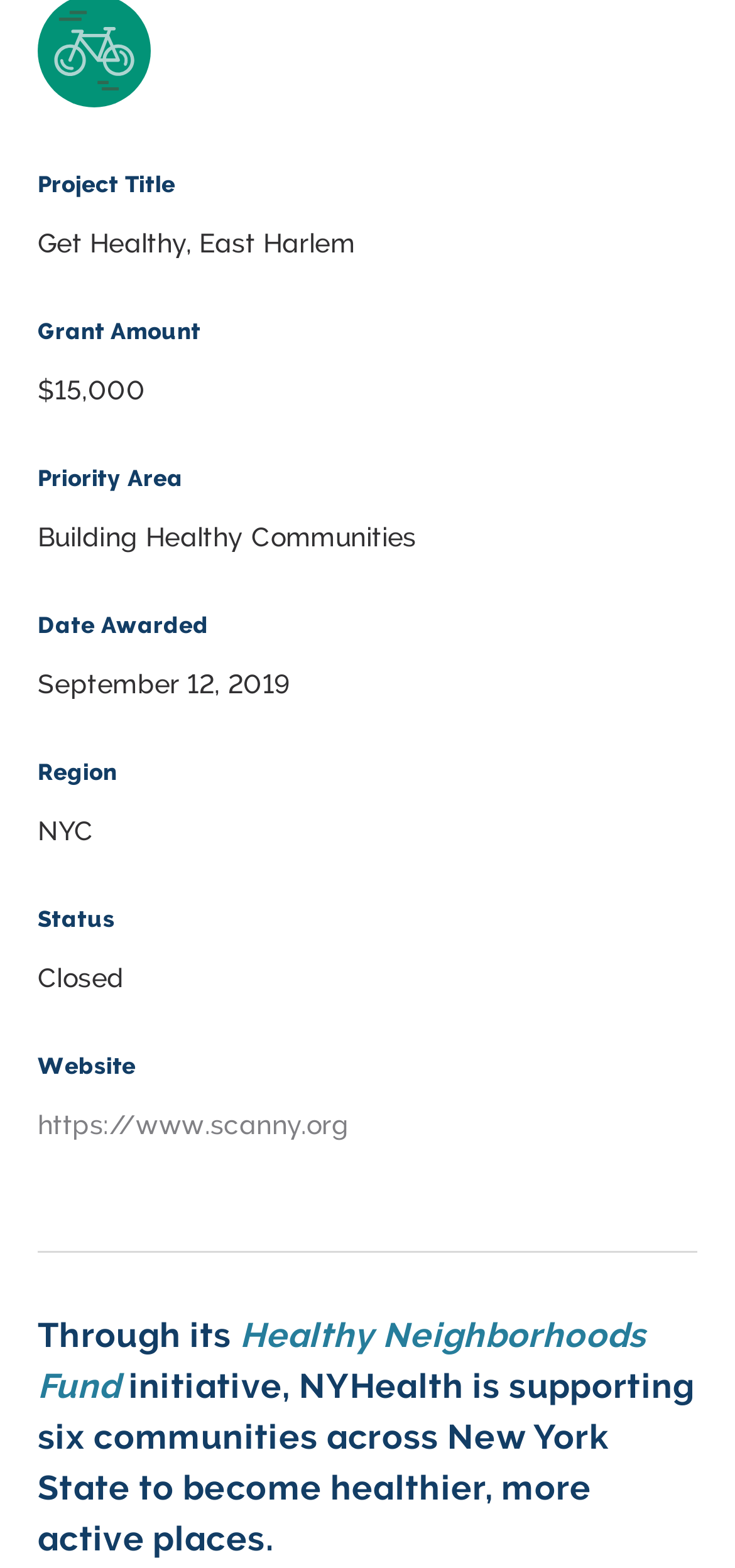Extract the bounding box of the UI element described as: "https://www.scanny.org".

[0.051, 0.708, 0.475, 0.727]